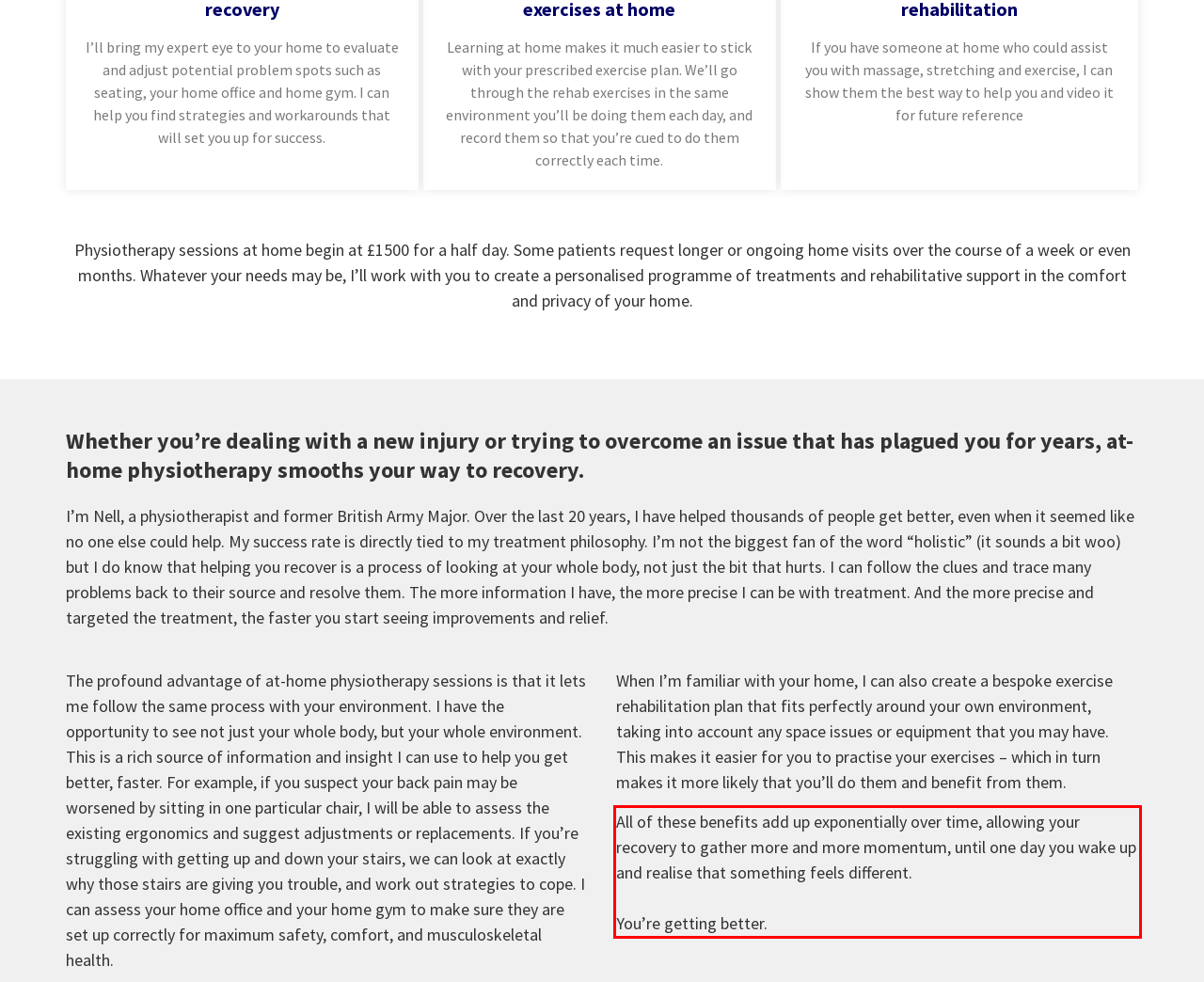Please perform OCR on the text content within the red bounding box that is highlighted in the provided webpage screenshot.

All of these benefits add up exponentially over time, allowing your recovery to gather more and more momentum, until one day you wake up and realise that something feels different. You’re getting better.